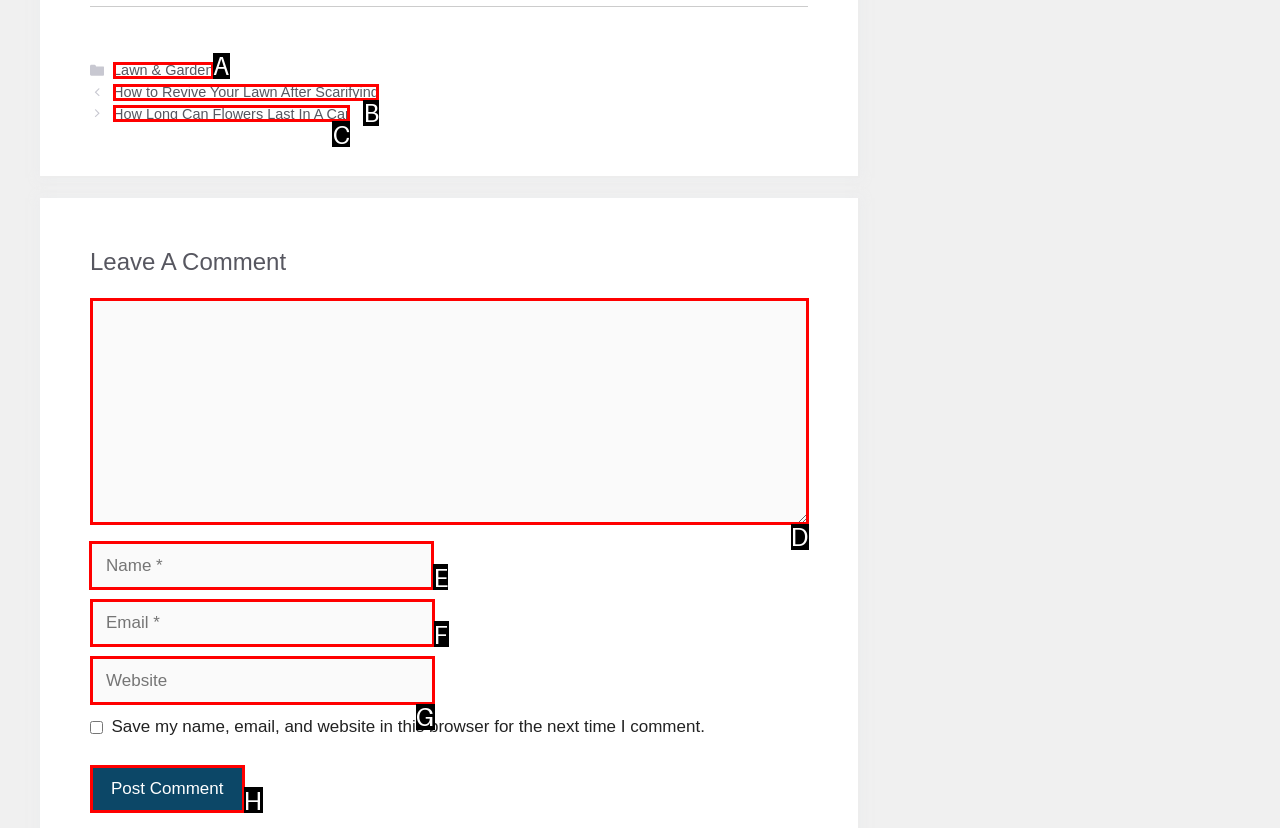Determine which HTML element to click on in order to complete the action: Type your name.
Reply with the letter of the selected option.

E